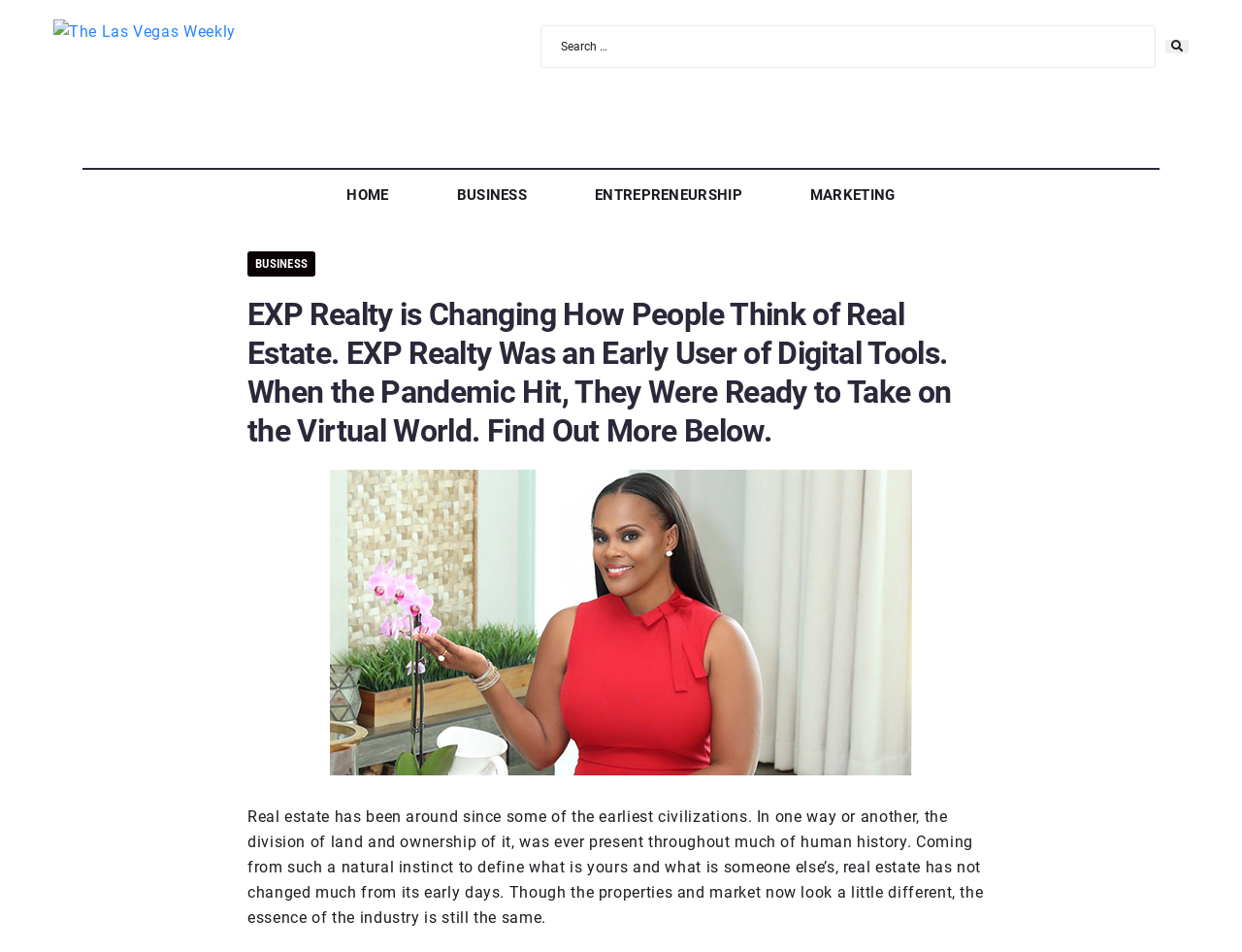Please examine the image and answer the question with a detailed explanation:
What are the main navigation links?

The main navigation links are located at the top of the webpage, and they include HOME, BUSINESS, ENTREPRENEURSHIP, and MARKETING. These links are likely to take users to different sections of the website, each focusing on a specific aspect of EXP Realty.